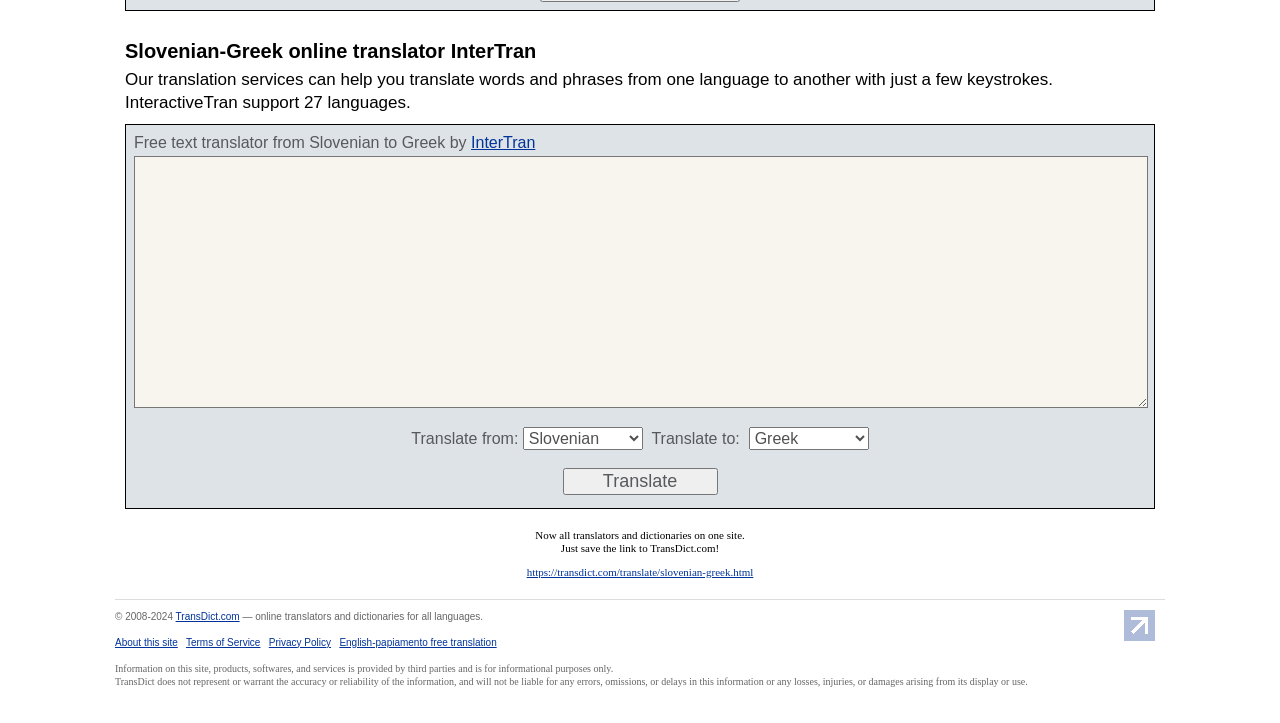Please identify the bounding box coordinates of the area that needs to be clicked to fulfill the following instruction: "select language to translate from."

[0.408, 0.591, 0.502, 0.623]